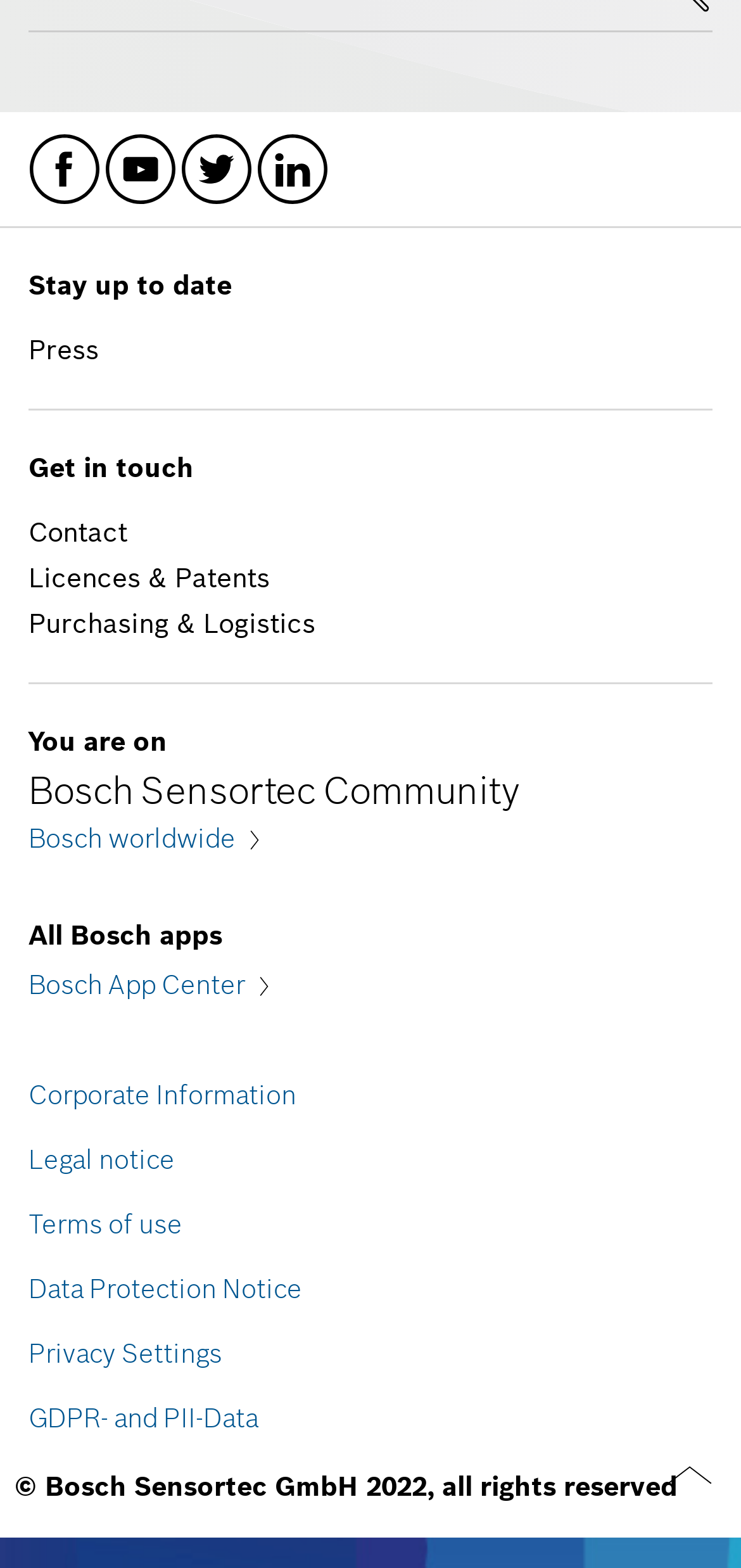What is the text above the 'See all results' button?
Relying on the image, give a concise answer in one word or a brief phrase.

Top Results